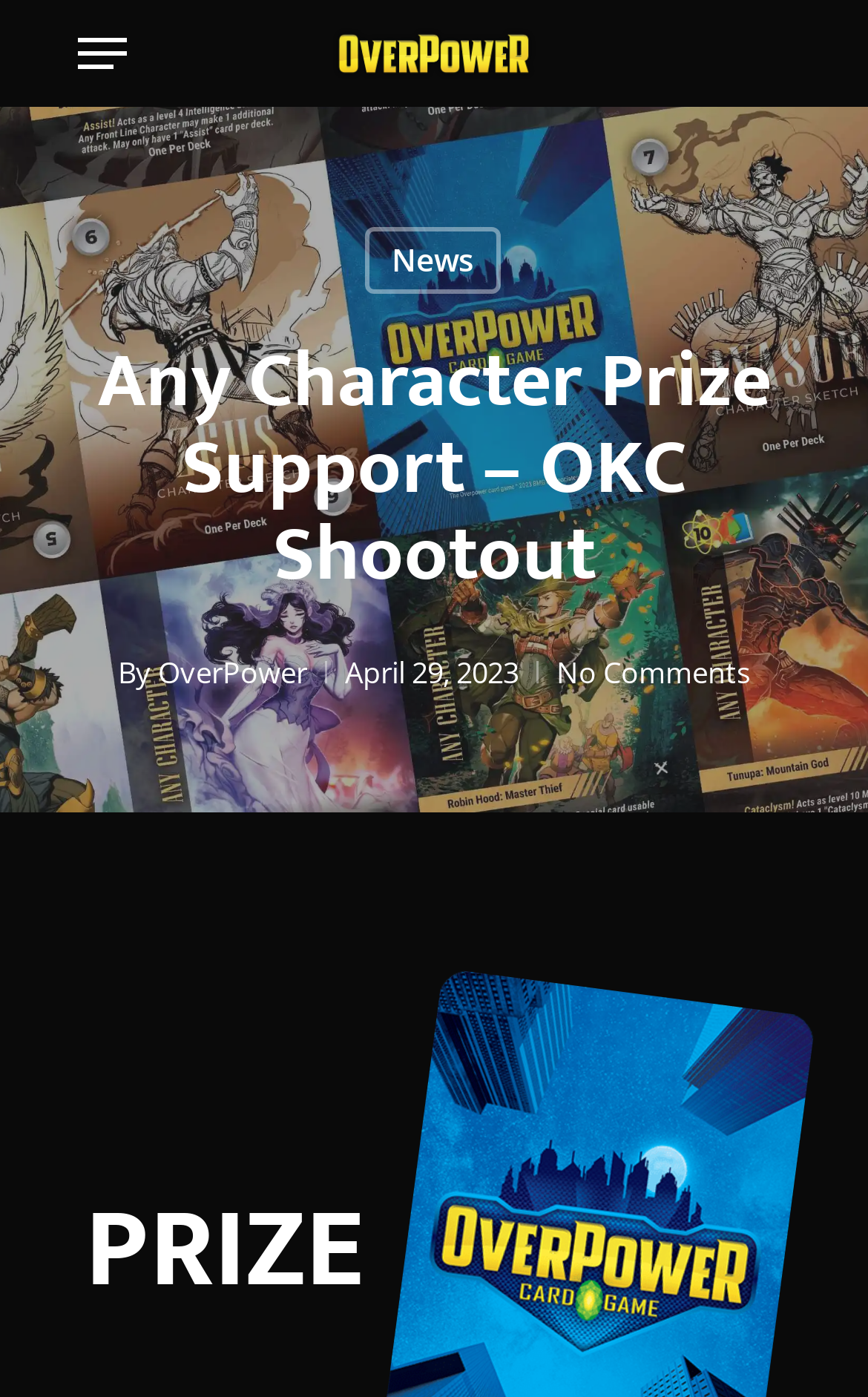Please specify the bounding box coordinates in the format (top-left x, top-left y, bottom-right x, bottom-right y), with all values as floating point numbers between 0 and 1. Identify the bounding box of the UI element described by: OverPower

[0.182, 0.467, 0.354, 0.495]